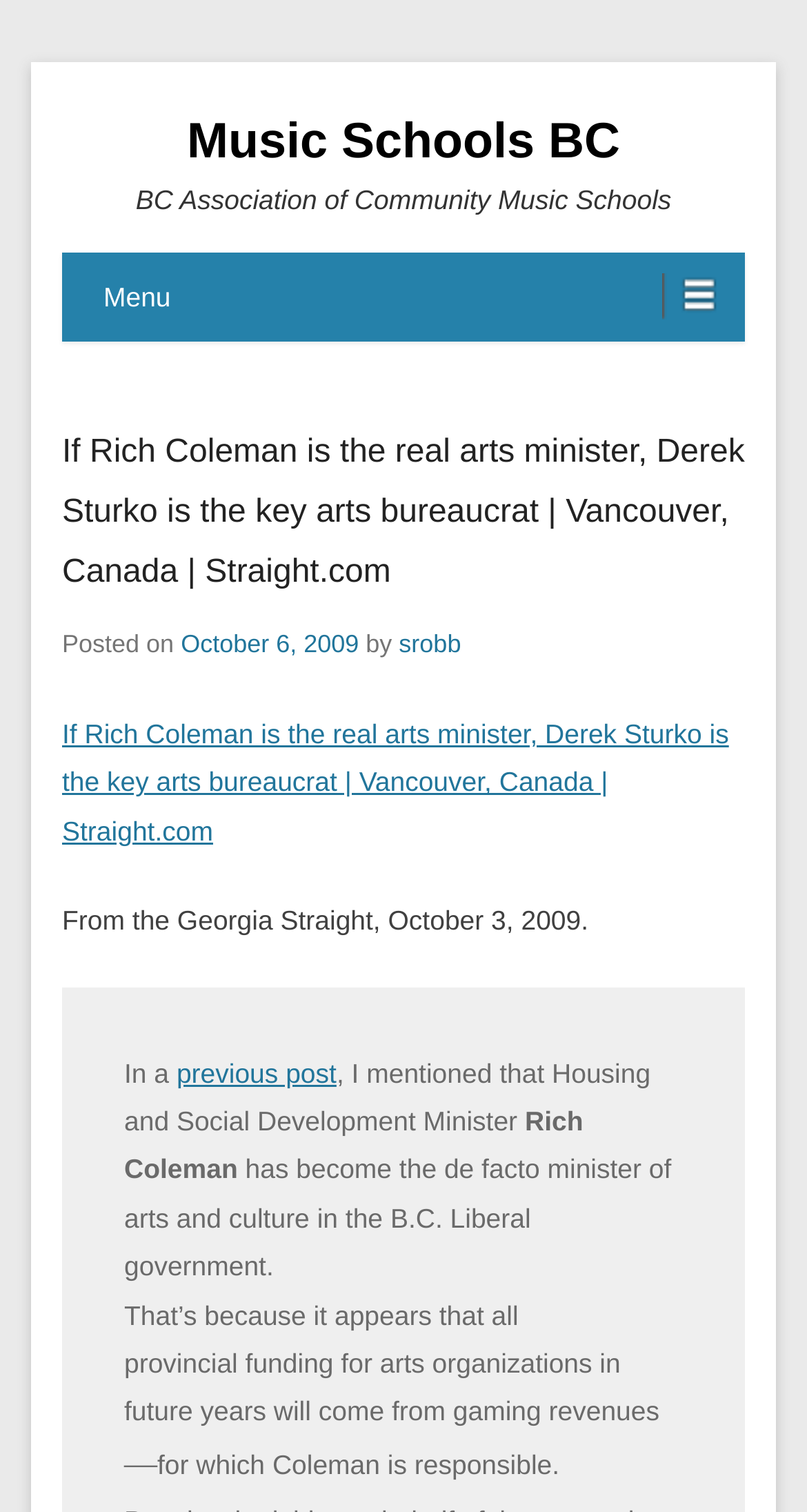Find the bounding box coordinates for the HTML element specified by: "Subscribe".

None